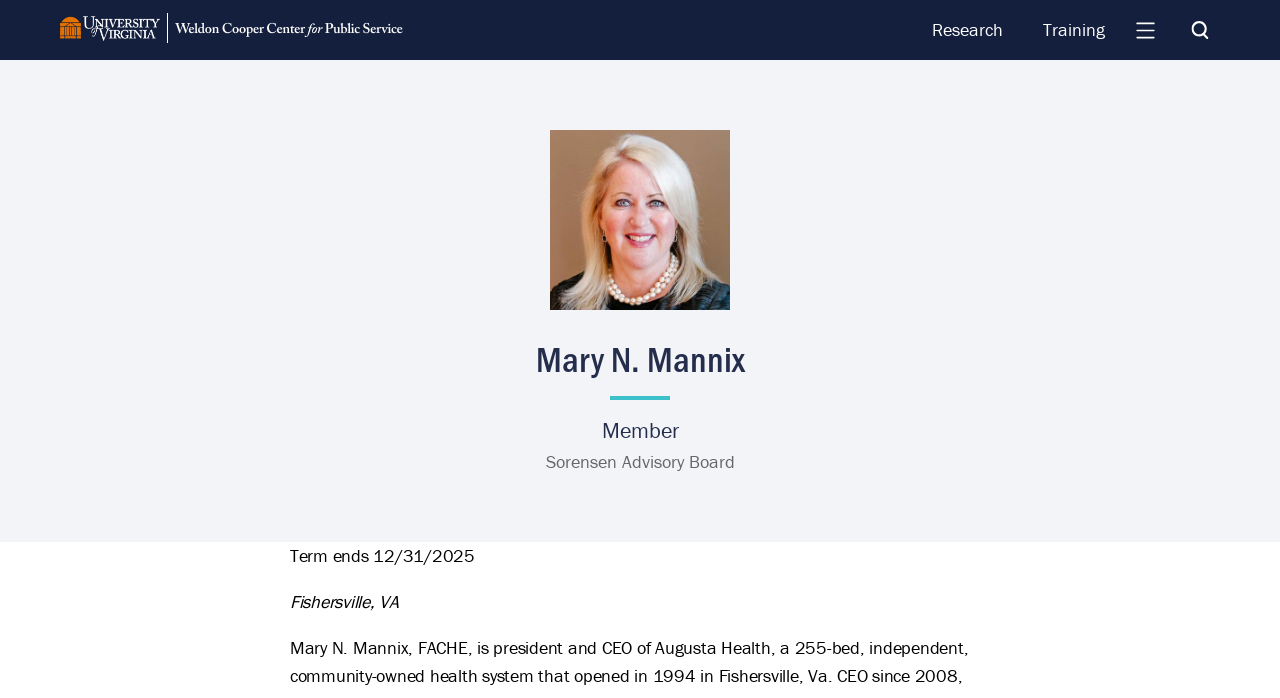Find the bounding box of the UI element described as follows: "aria-label="Navigation Menu"".

[0.879, 0.014, 0.91, 0.072]